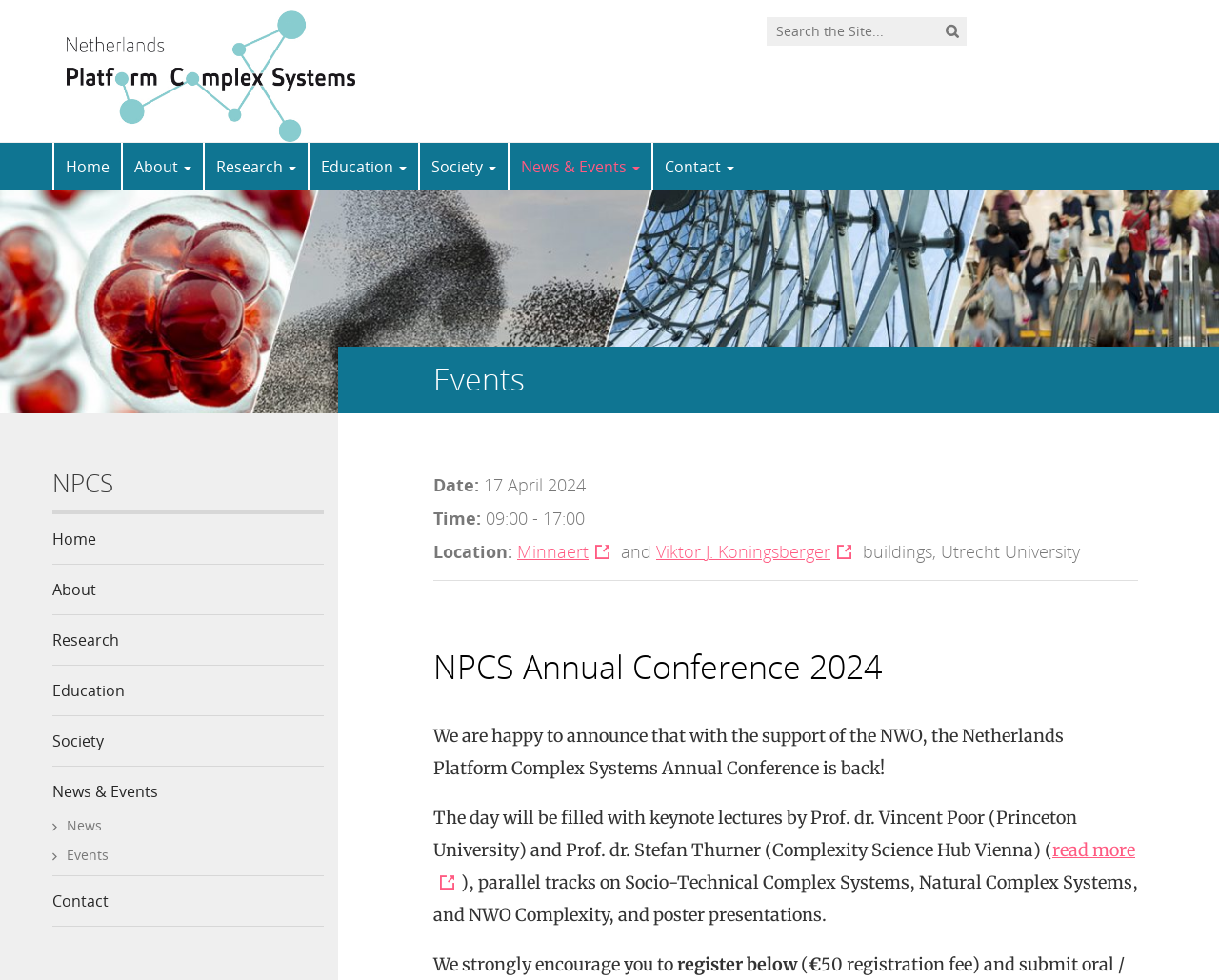Locate the bounding box coordinates of the area that needs to be clicked to fulfill the following instruction: "register for the conference". The coordinates should be in the format of four float numbers between 0 and 1, namely [left, top, right, bottom].

[0.555, 0.973, 0.654, 0.995]